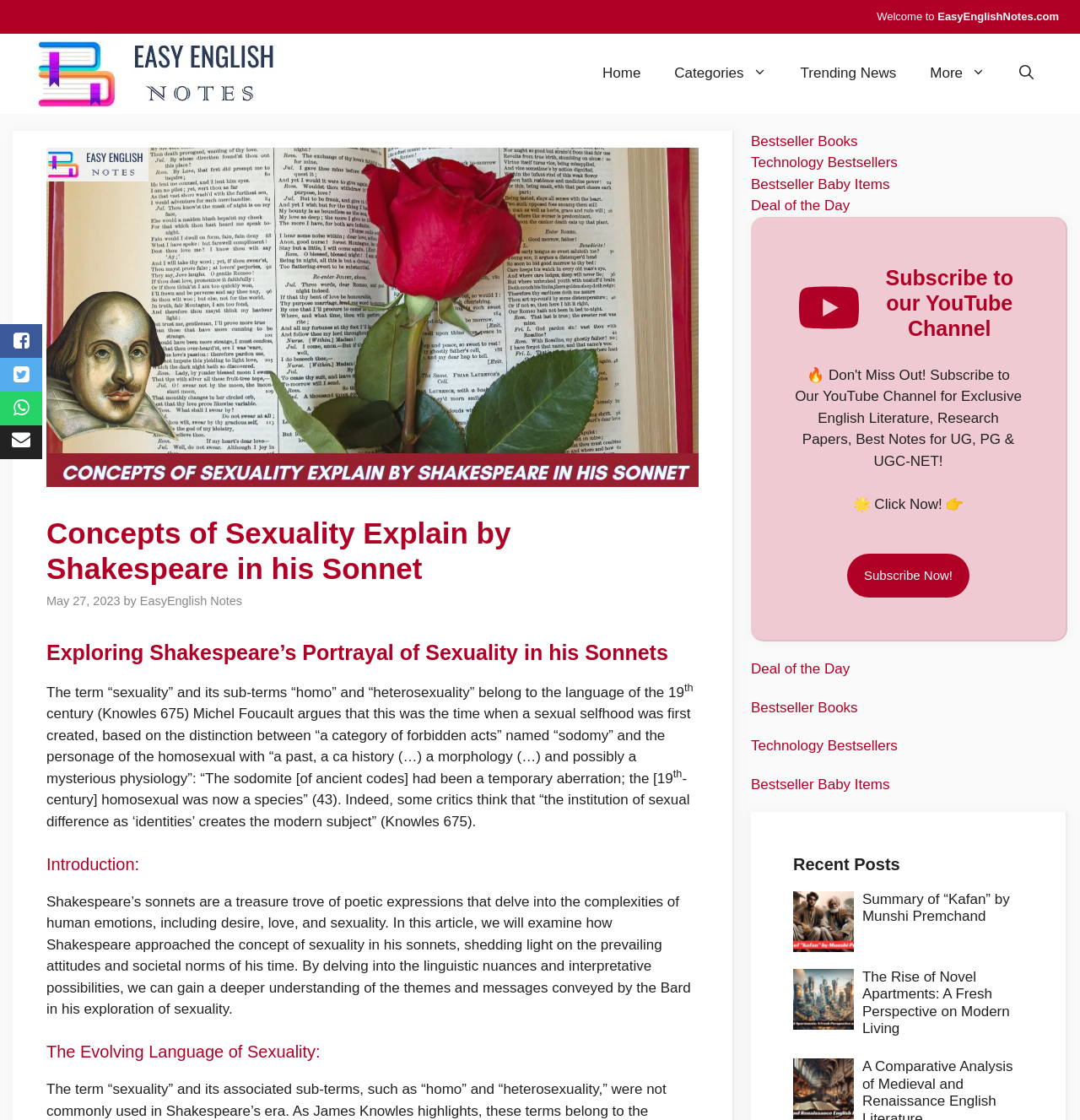Explain in detail what is displayed on the webpage.

This webpage is about exploring Shakespeare's portrayal of sexuality in his sonnets. At the top, there is a banner with a logo and a navigation menu with links to "Home", "Categories", "Trending News", and "More". Below the banner, there is a heading that reads "Concepts of Sexuality Explain by Shakespeare in his Sonnet" and a search button.

The main content of the webpage is divided into sections. The first section has a heading "Exploring Shakespeare’s Portrayal of Sexuality in his Sonnets" and a paragraph of text that discusses the concept of sexuality in the 19th century. The text is followed by a superscript and another paragraph that continues the discussion.

The next section has a heading "Introduction:" and a long paragraph that introduces Shakespeare's sonnets and their exploration of human emotions, including desire, love, and sexuality. The paragraph is followed by another section with a heading "The Evolving Language of Sexuality:".

On the right side of the webpage, there are several links to "Bestseller Books", "Technology Bestsellers", "Bestseller Baby Items", and "Deal of the Day". Below these links, there is a heading "Subscribe to our YouTube Channel" with a link to subscribe. There is also a call-to-action button "Subscribe Now!" and a text "Click Now! 👉".

Further down the webpage, there are links to "Deal of the Day", "Bestseller Books", "Technology Bestsellers", and "Bestseller Baby Items" again. Below these links, there is a heading "Recent Posts" with a list of recent posts, including "Summary of 'Kafan' by Munshi Premchand" and "The Rise of Novel Apartments: A Fresh Perspective on Modern Living". Each post has an image and a link to read more.

At the bottom of the webpage, there are social media links and a long image with keywords related to English literature.